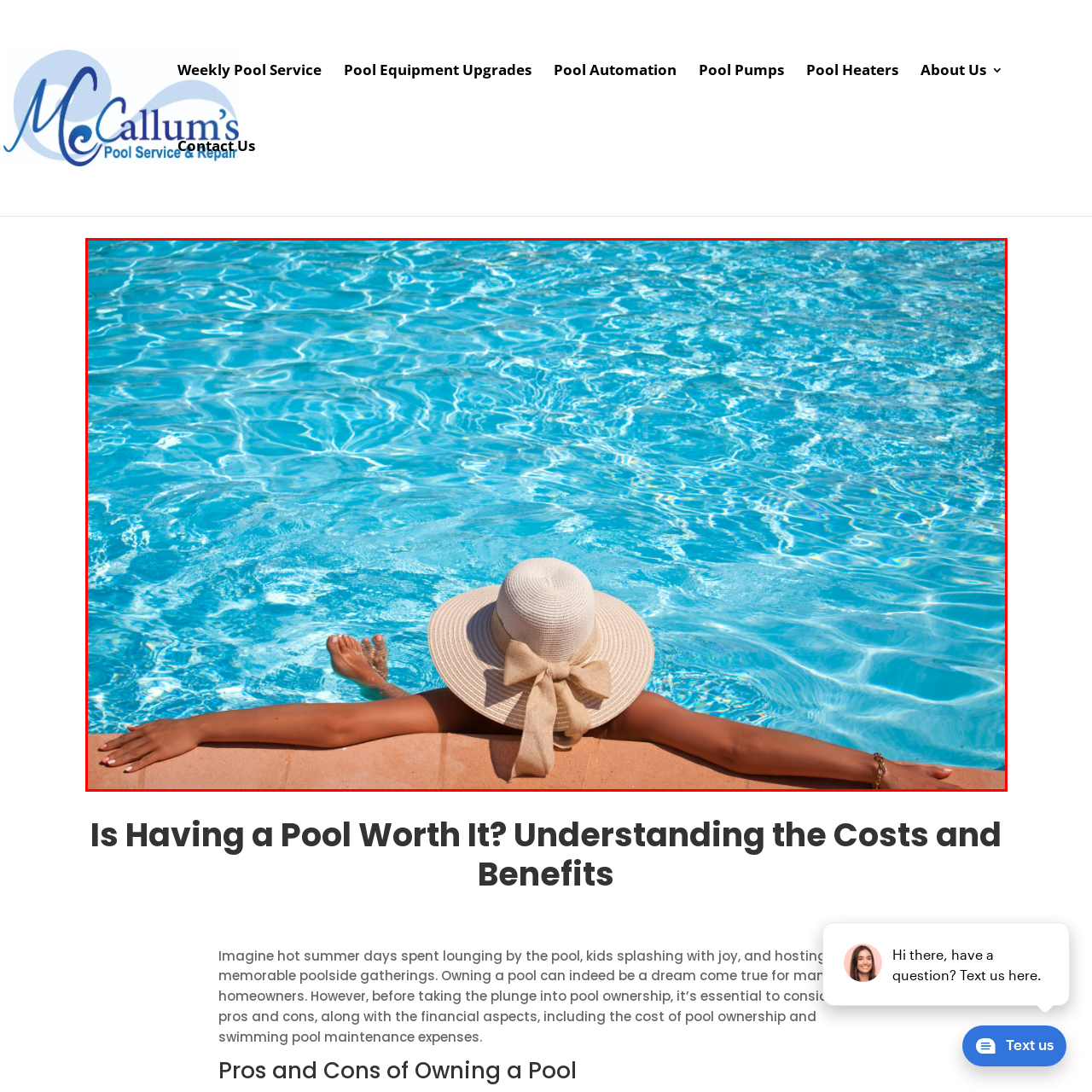Describe in detail the image that is highlighted by the red bounding box.

The image captures a serene moment at a luxurious poolside, showcasing a woman relaxing in the sun. She is seated on the edge of a refreshing blue pool, her arms comfortably resting on the surrounding deck. A wide-brimmed straw hat adorned with a delicate bow provides her with shade, while the sun casts a warm glow on her skin. The shimmering water reflects the bright sunlight, creating a tranquil atmosphere ideal for summer relaxation. This visual encapsulates the joy and allure of pool ownership, highlighting the potential for enjoyable leisure and social gatherings that come with having a pool at home.